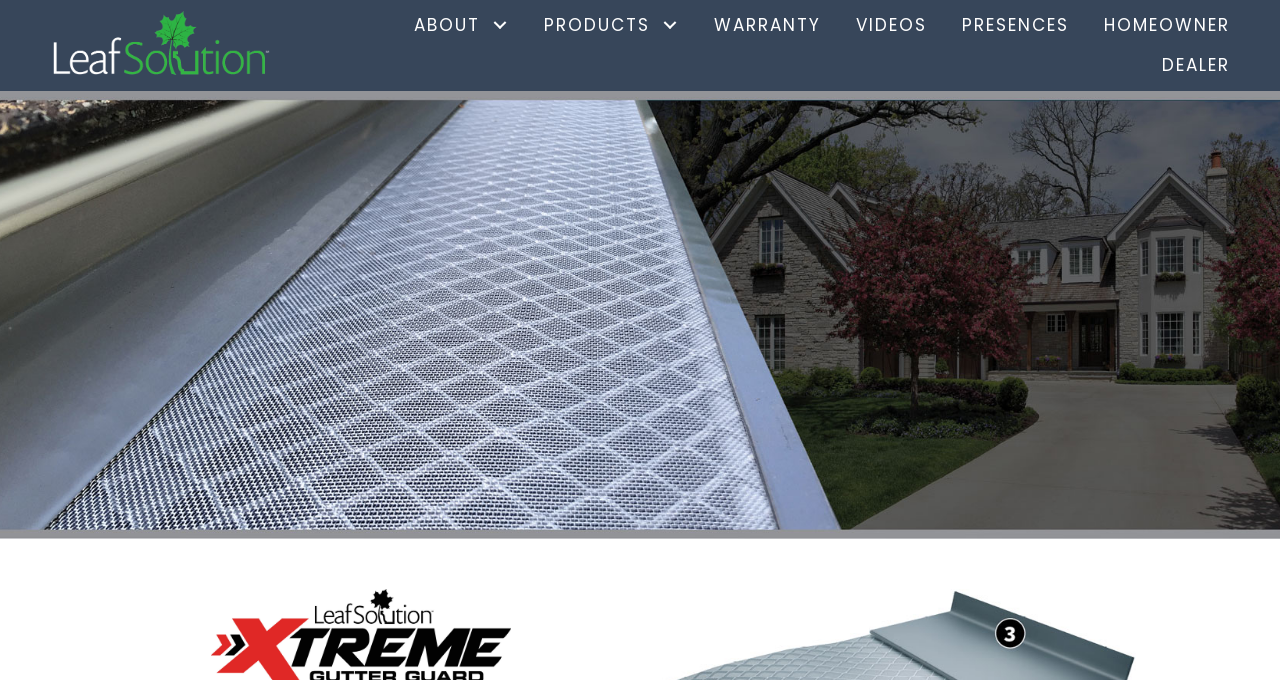Please give a one-word or short phrase response to the following question: 
What is the color of the logo?

white and green